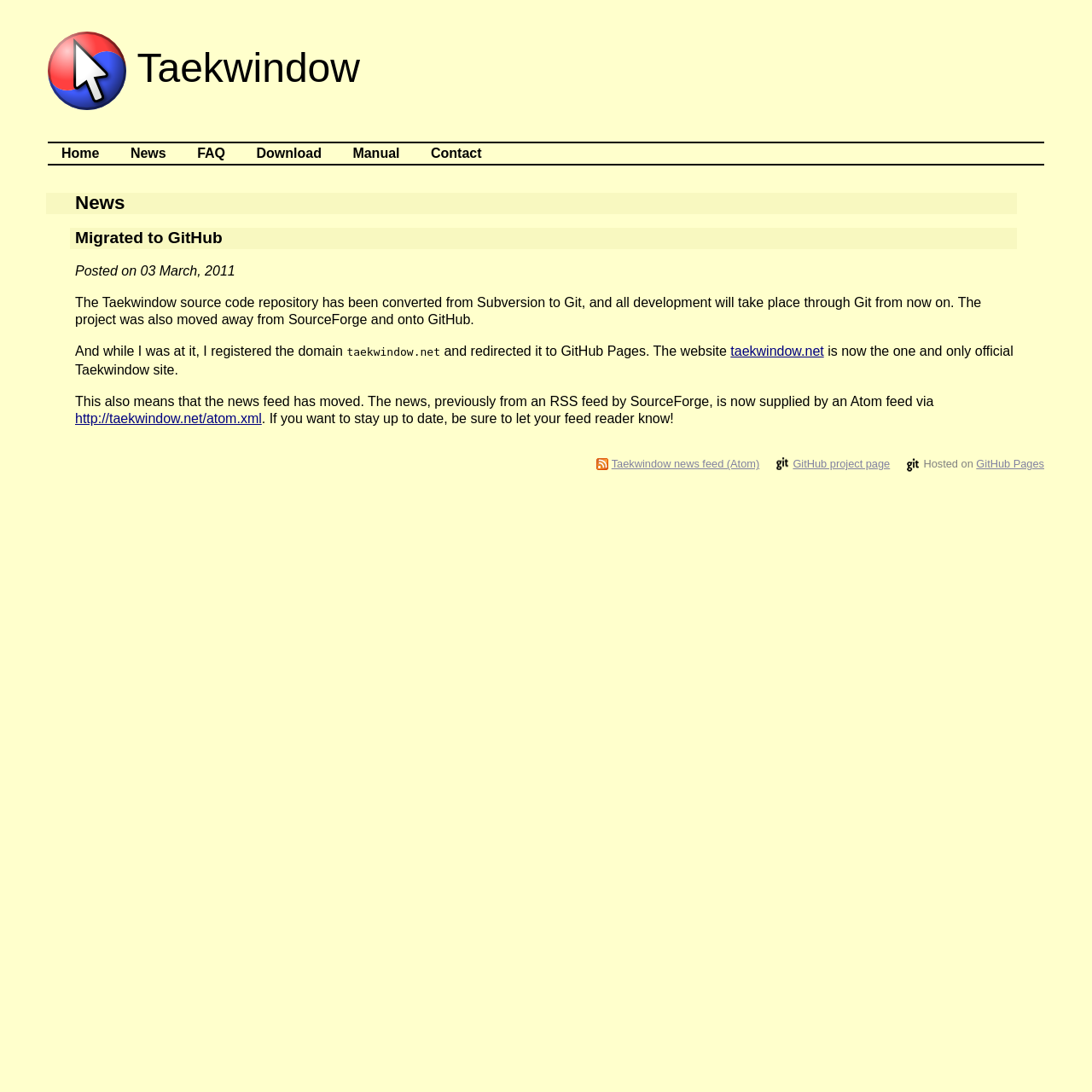Describe all the significant parts and information present on the webpage.

The webpage is titled "Taekwindow - News" and features a logo image at the top left corner. Below the logo, there is a navigation menu with six links: "Home", "News", "FAQ", "Download", "Manual", and "Contact", arranged horizontally from left to right.

The main content of the page is divided into sections, with headings and paragraphs of text. The first heading reads "News", followed by a subheading "Migrated to GitHub" with a link to the same title. Below this, there is a paragraph of text describing the migration of the Taekwindow source code repository from Subversion to Git and the move from SourceForge to GitHub.

The text continues with the registration of the domain "taekwindow.net" and its redirection to GitHub Pages, making it the official Taekwindow site. There is also a mention of the news feed moving from an RSS feed to an Atom feed via a link to "http://taekwindow.net/atom.xml".

At the bottom of the page, there are three links: "Taekwindow news feed (Atom)", "GitHub project page", and "GitHub Pages", along with a brief description of the hosting platform. Overall, the page appears to be a news article or blog post about the updates and changes to the Taekwindow project.